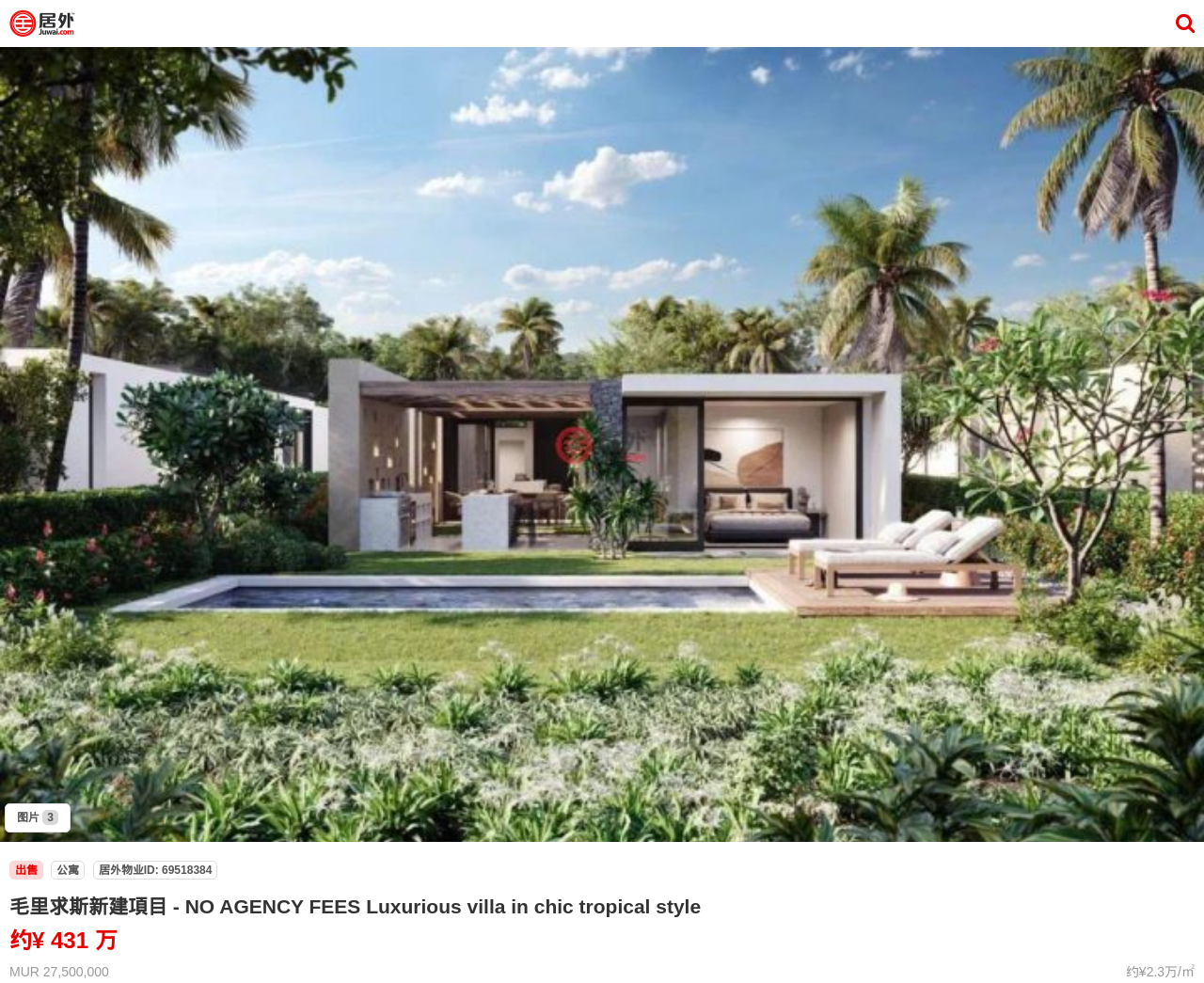Please examine the image and provide a detailed answer to the question: What is the material property ID?

I found the answer by looking at the StaticText element with the text '居外物业ID: 69518384' which is located near the top of the webpage, indicating the material property ID.